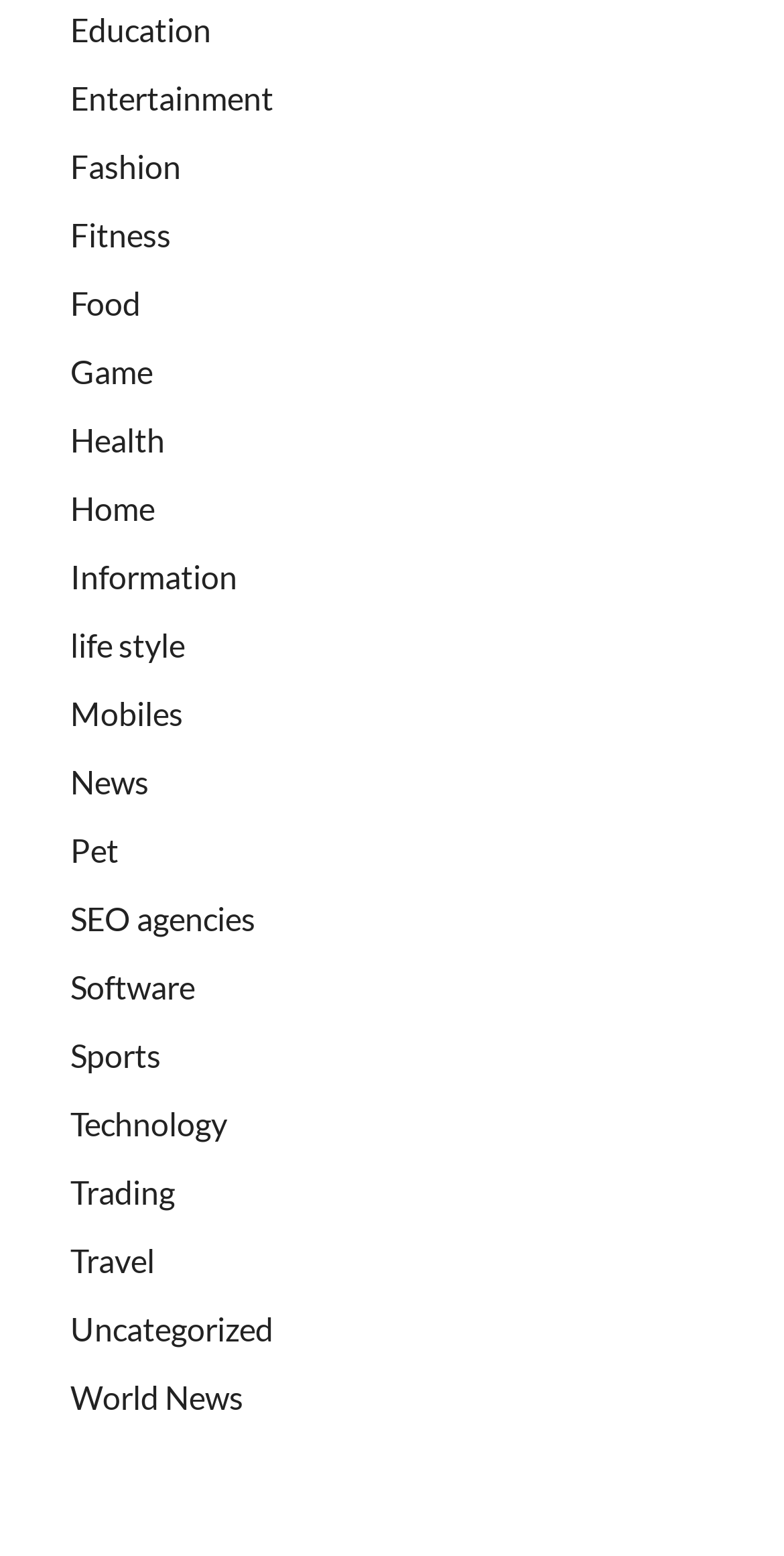Identify the bounding box of the HTML element described here: "Technology". Provide the coordinates as four float numbers between 0 and 1: [left, top, right, bottom].

[0.09, 0.709, 0.29, 0.734]